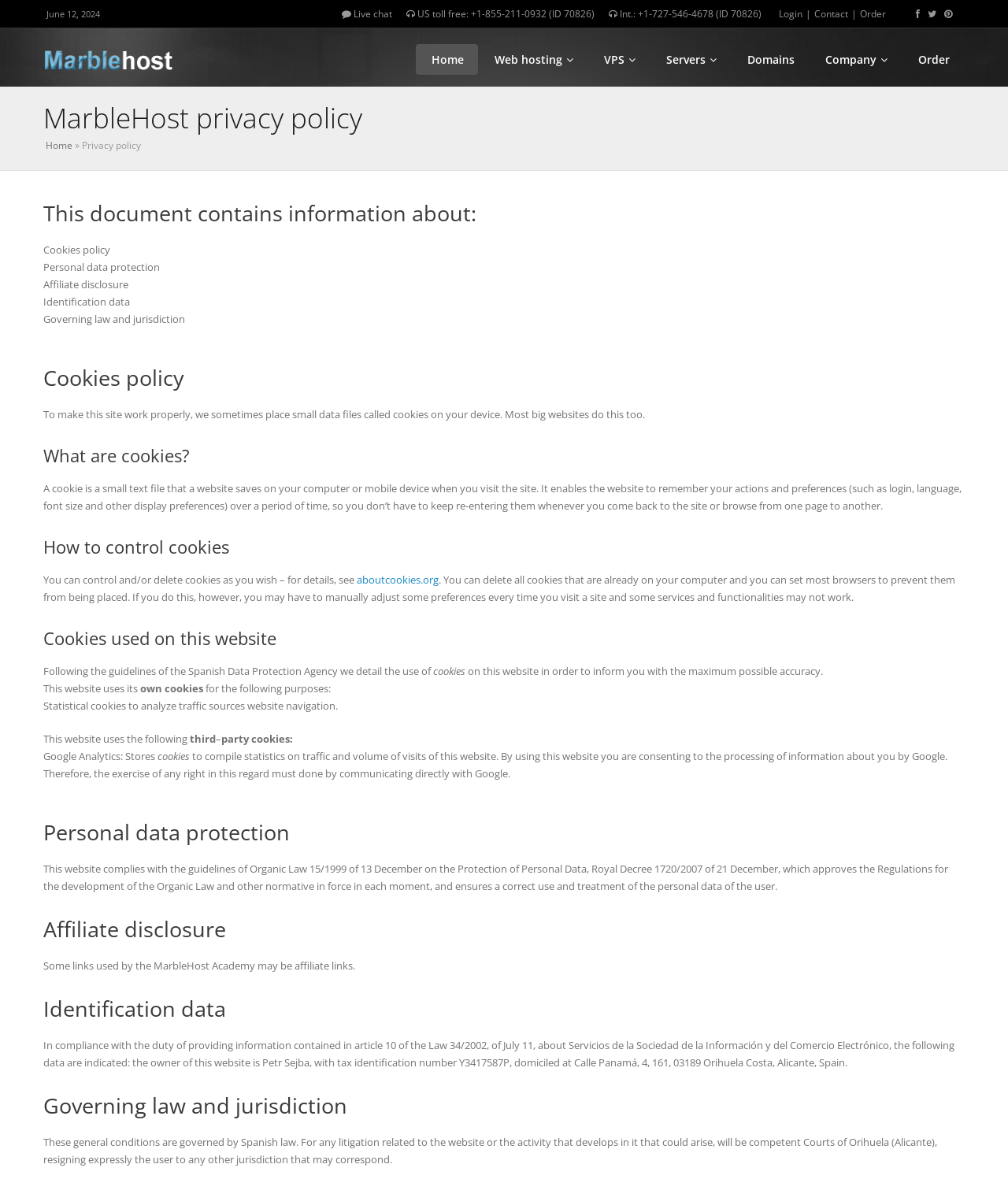What is the affiliate disclosure policy of MarbleHost Academy?
Using the image as a reference, answer the question in detail.

According to the Affiliate disclosure section, some links used by the MarbleHost Academy may be affiliate links, which means that the Academy may earn a commission from sales or referrals generated through those links.